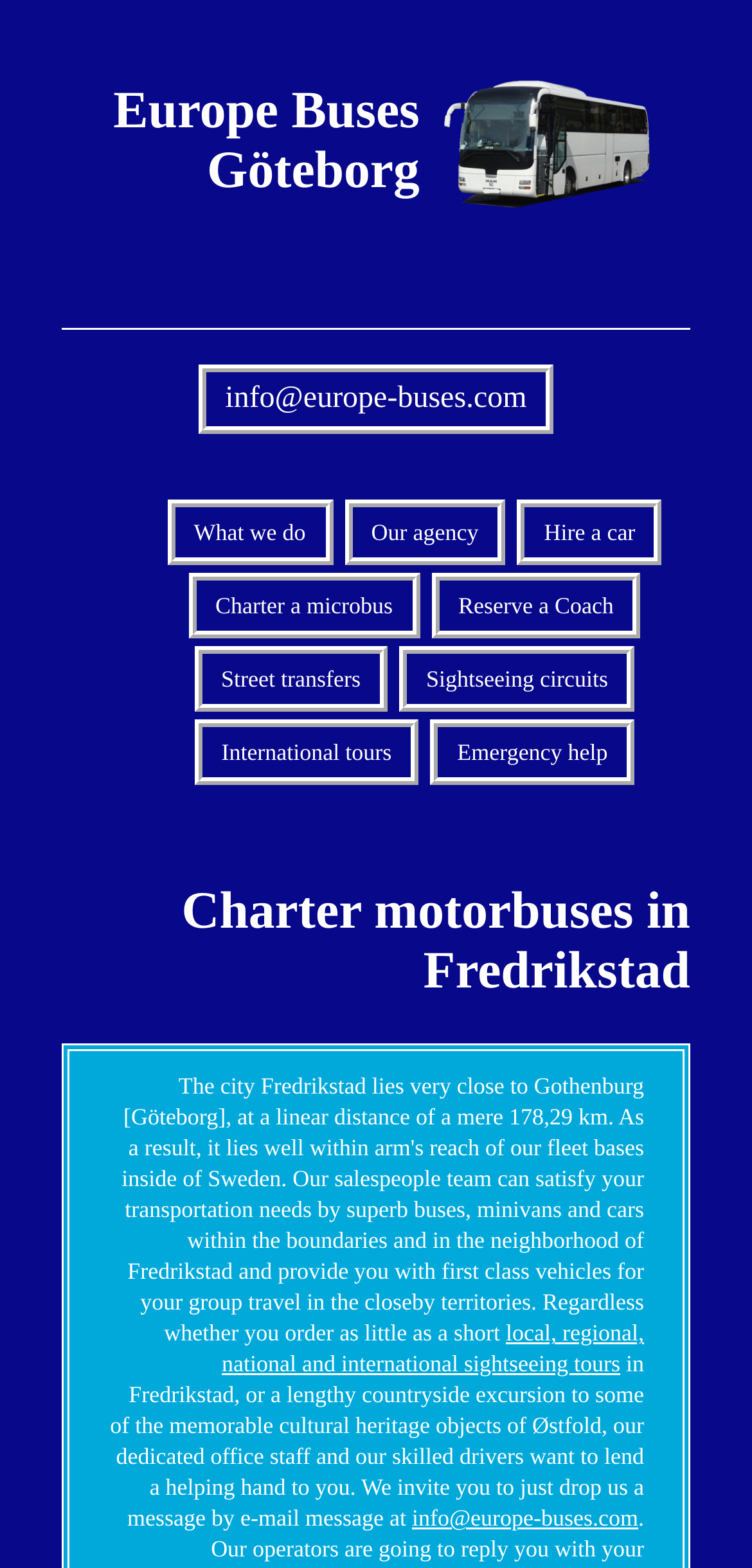Identify and provide the bounding box coordinates of the UI element described: "Work". The coordinates should be formatted as [left, top, right, bottom], with each number being a float between 0 and 1.

None